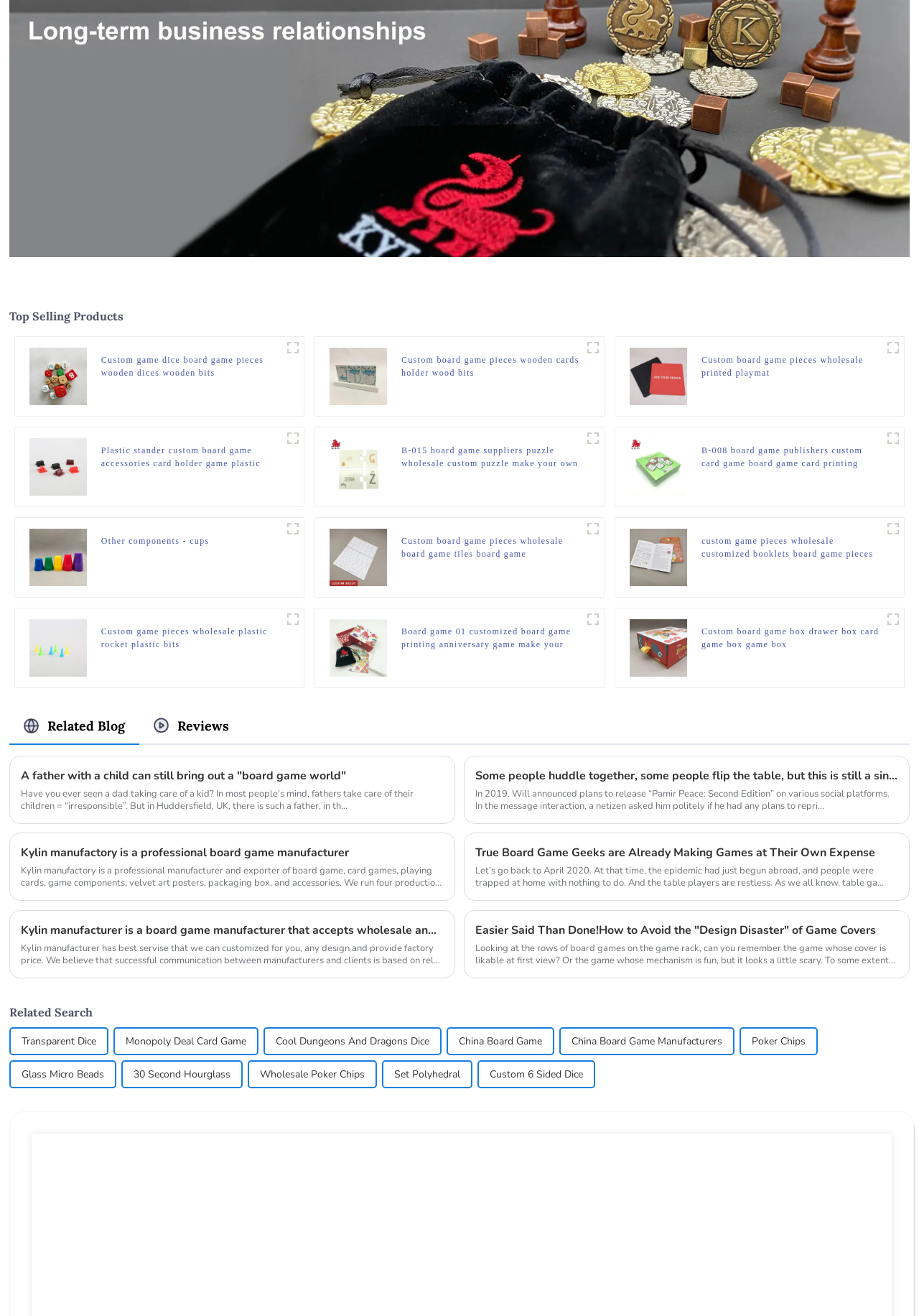Analyze the image and provide a detailed answer to the question: Are the products on this webpage customizable?

Many product descriptions on this webpage mention customization options, such as 'custom game dice', 'custom board game pieces', and 'customized board game printing'. This suggests that the products on this webpage can be customized to meet specific needs or preferences.